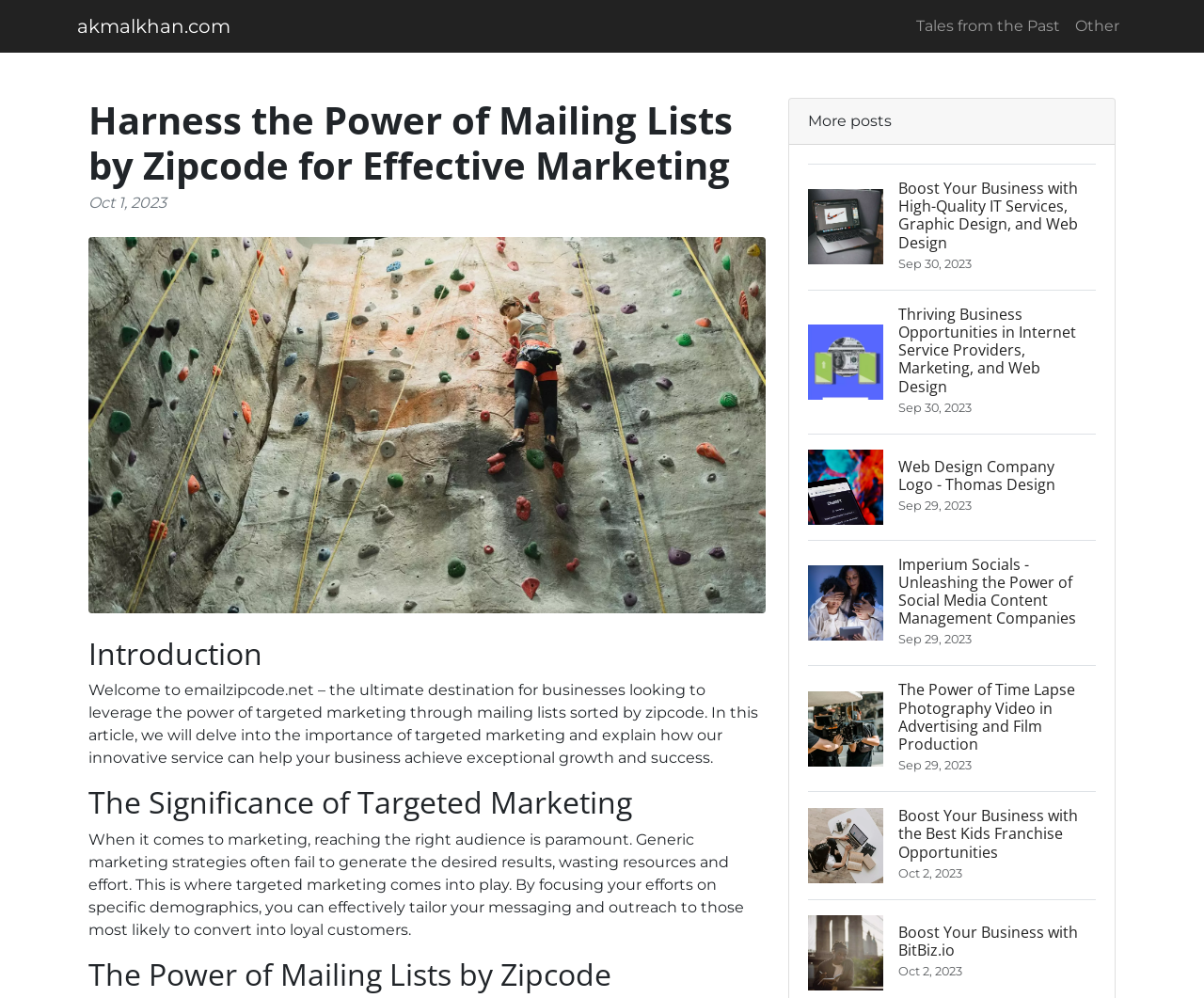Indicate the bounding box coordinates of the element that must be clicked to execute the instruction: "Read the article about the power of mailing lists by zipcode". The coordinates should be given as four float numbers between 0 and 1, i.e., [left, top, right, bottom].

[0.073, 0.683, 0.63, 0.769]